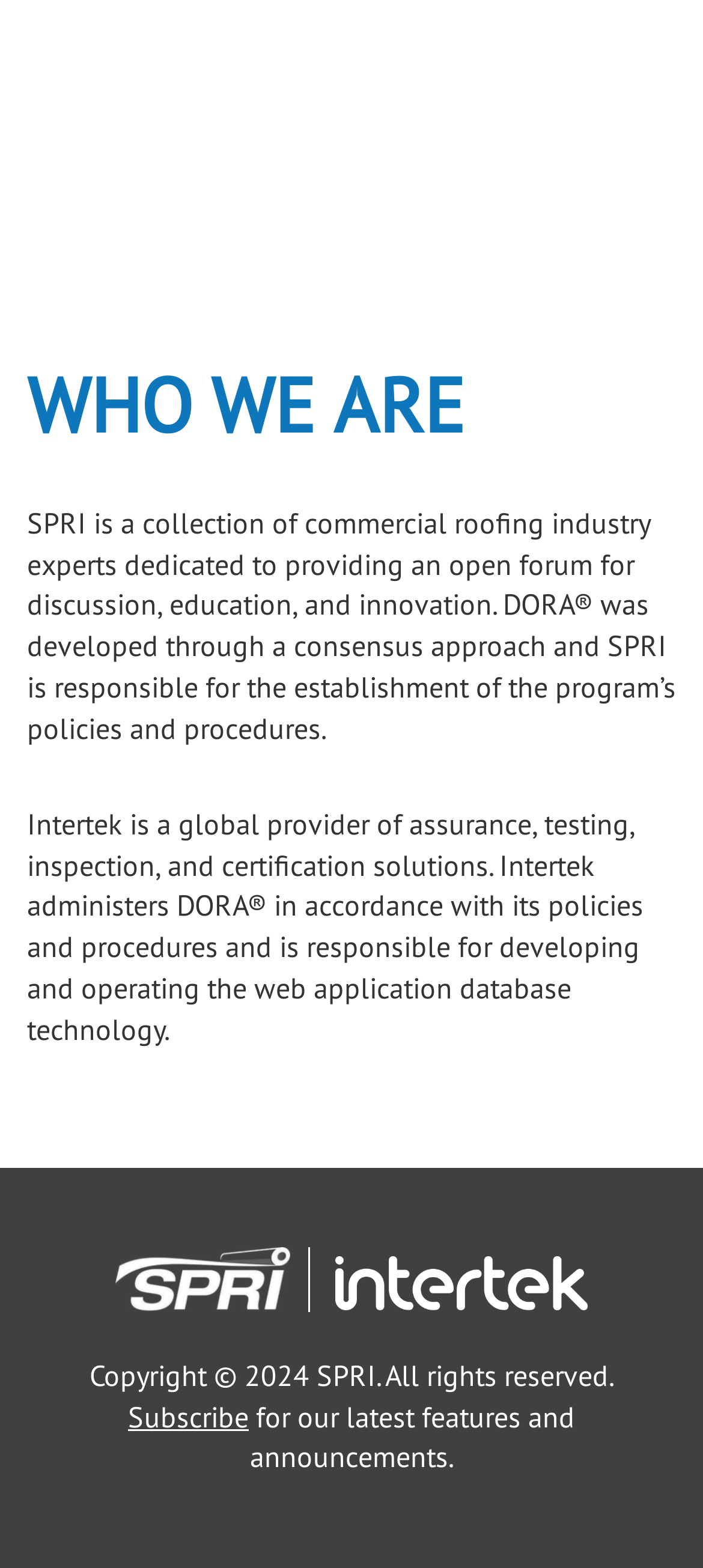Using the information in the image, give a detailed answer to the following question: Who administers DORA?

According to the webpage, Intertek administers DORA in accordance with its policies and procedures, as mentioned in the StaticText element with ID 190.